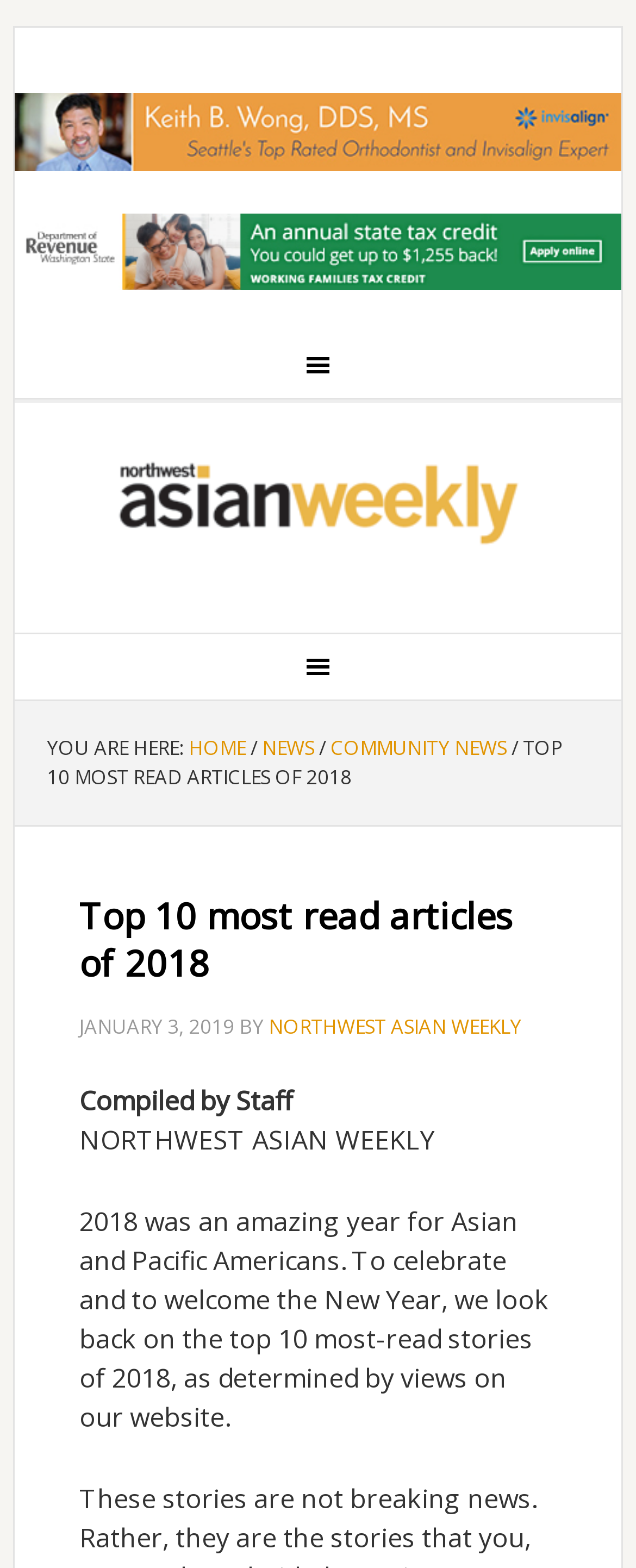Please provide a detailed answer to the question below based on the screenshot: 
What is the topic of the article?

The article is about the top 10 most read stories of 2018, as determined by views on the website, and it celebrates the New Year by looking back on the most popular articles of the previous year.